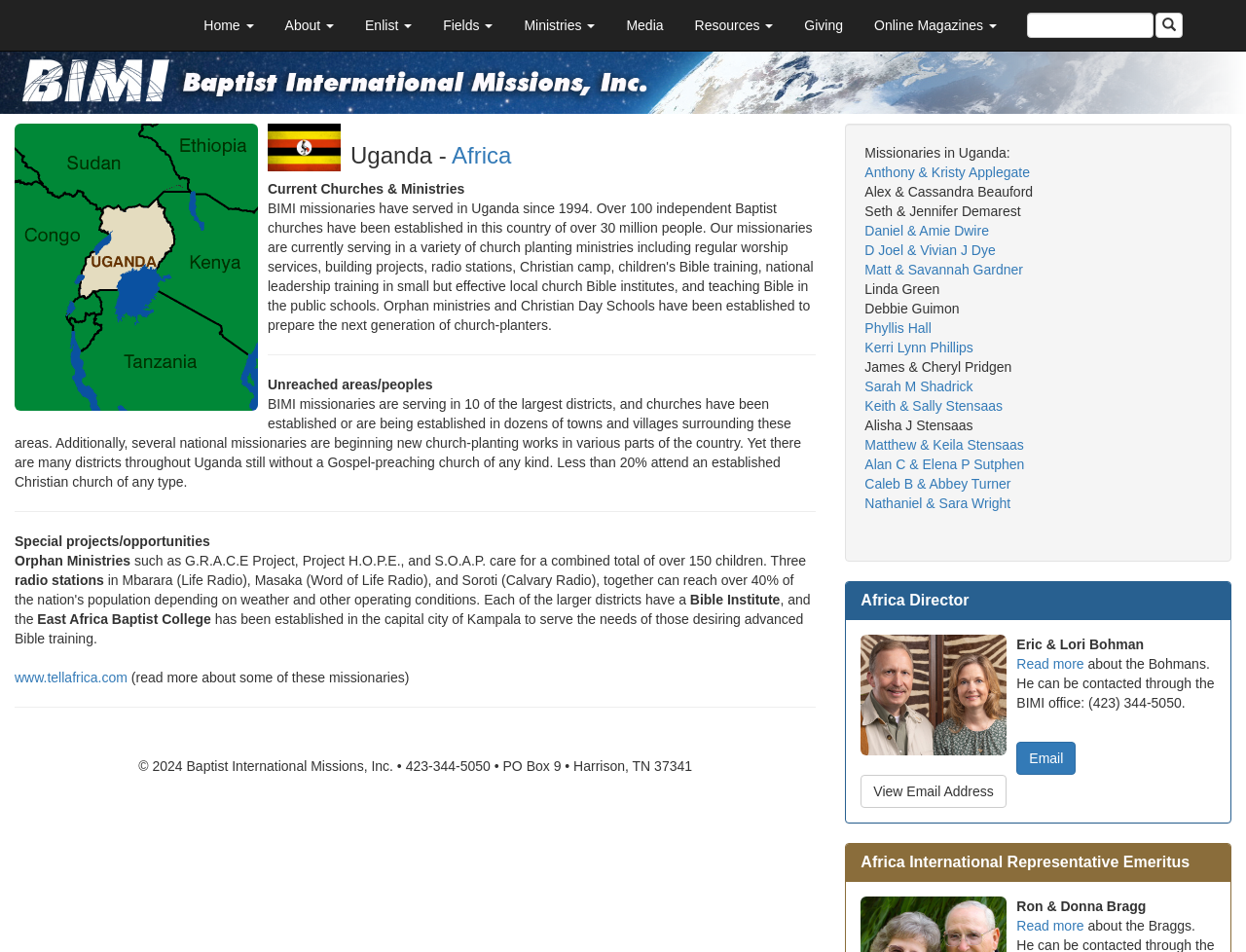Please indicate the bounding box coordinates of the element's region to be clicked to achieve the instruction: "Click the Email link". Provide the coordinates as four float numbers between 0 and 1, i.e., [left, top, right, bottom].

[0.816, 0.779, 0.864, 0.814]